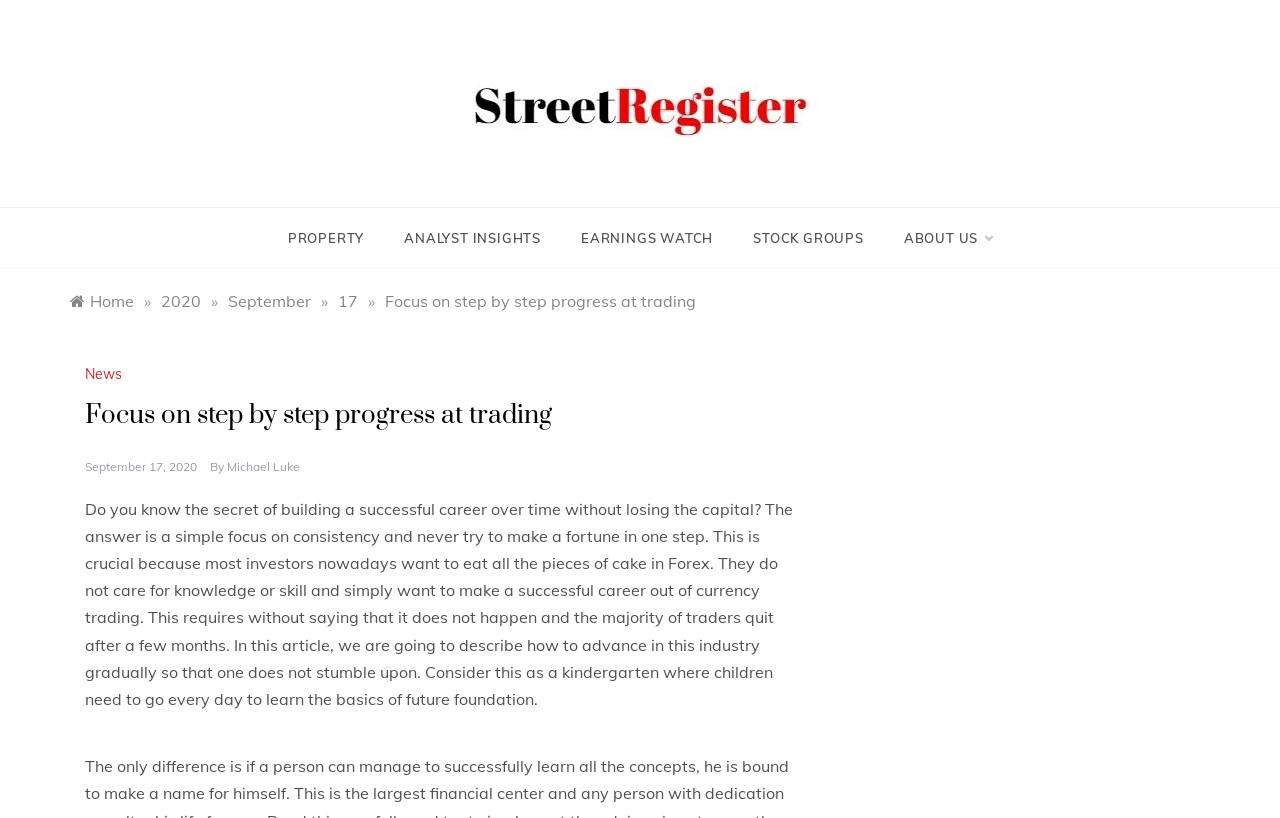Provide the bounding box coordinates for the specified HTML element described in this description: "News". The coordinates should be four float numbers ranging from 0 to 1, in the format [left, top, right, bottom].

[0.066, 0.447, 0.099, 0.469]